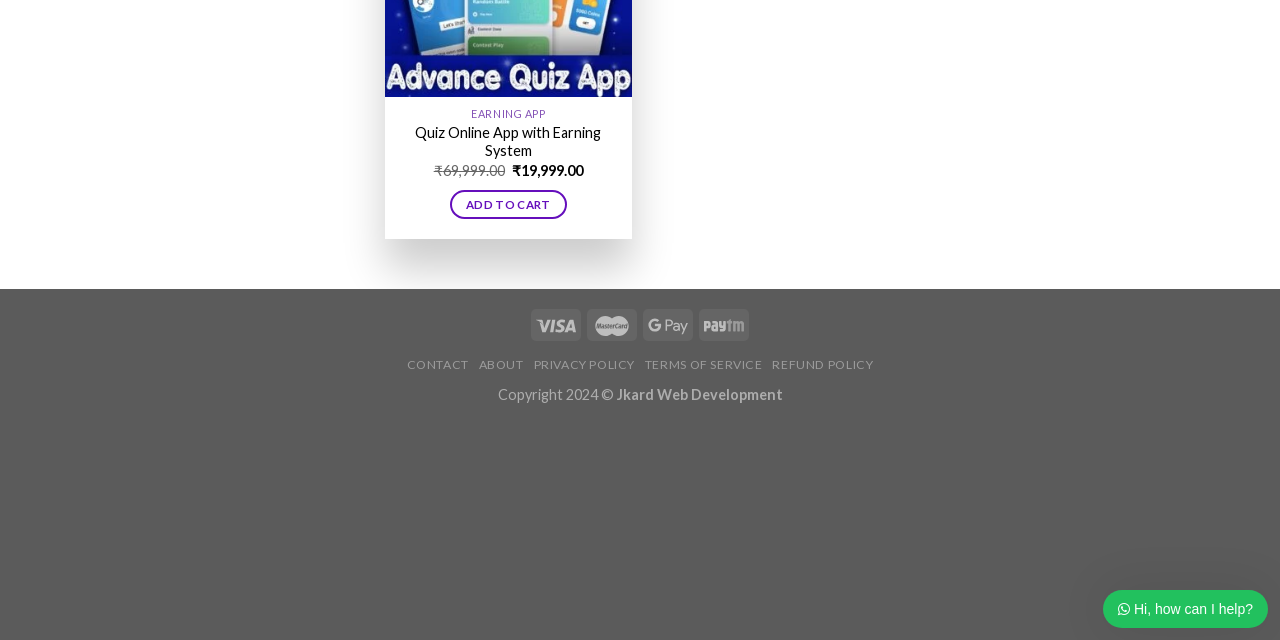Identify the coordinates of the bounding box for the element described below: "Terms of Service". Return the coordinates as four float numbers between 0 and 1: [left, top, right, bottom].

[0.504, 0.558, 0.596, 0.582]